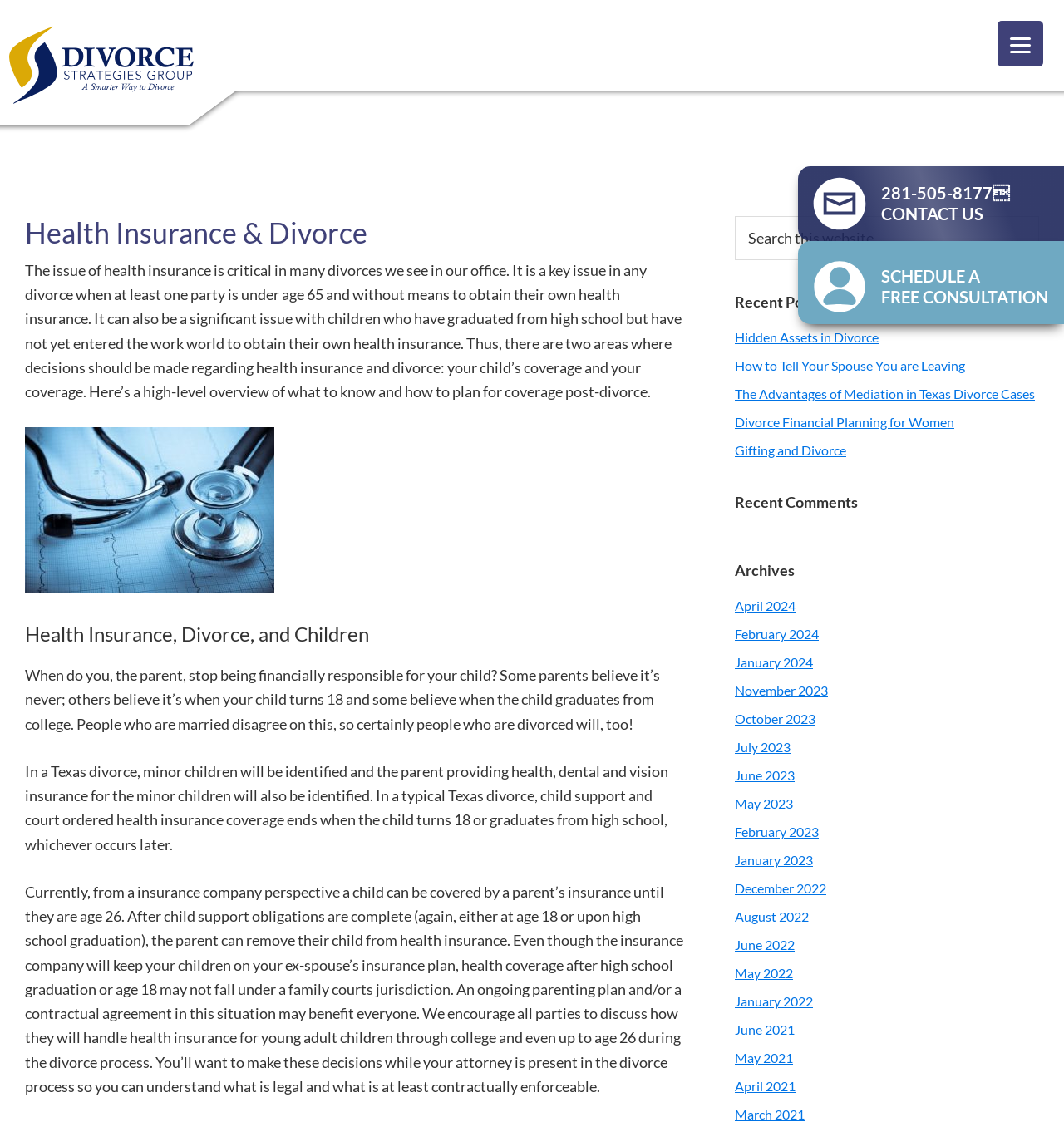Determine the bounding box coordinates for the clickable element required to fulfill the instruction: "Schedule a free consultation". Provide the coordinates as four float numbers between 0 and 1, i.e., [left, top, right, bottom].

[0.754, 0.23, 0.996, 0.274]